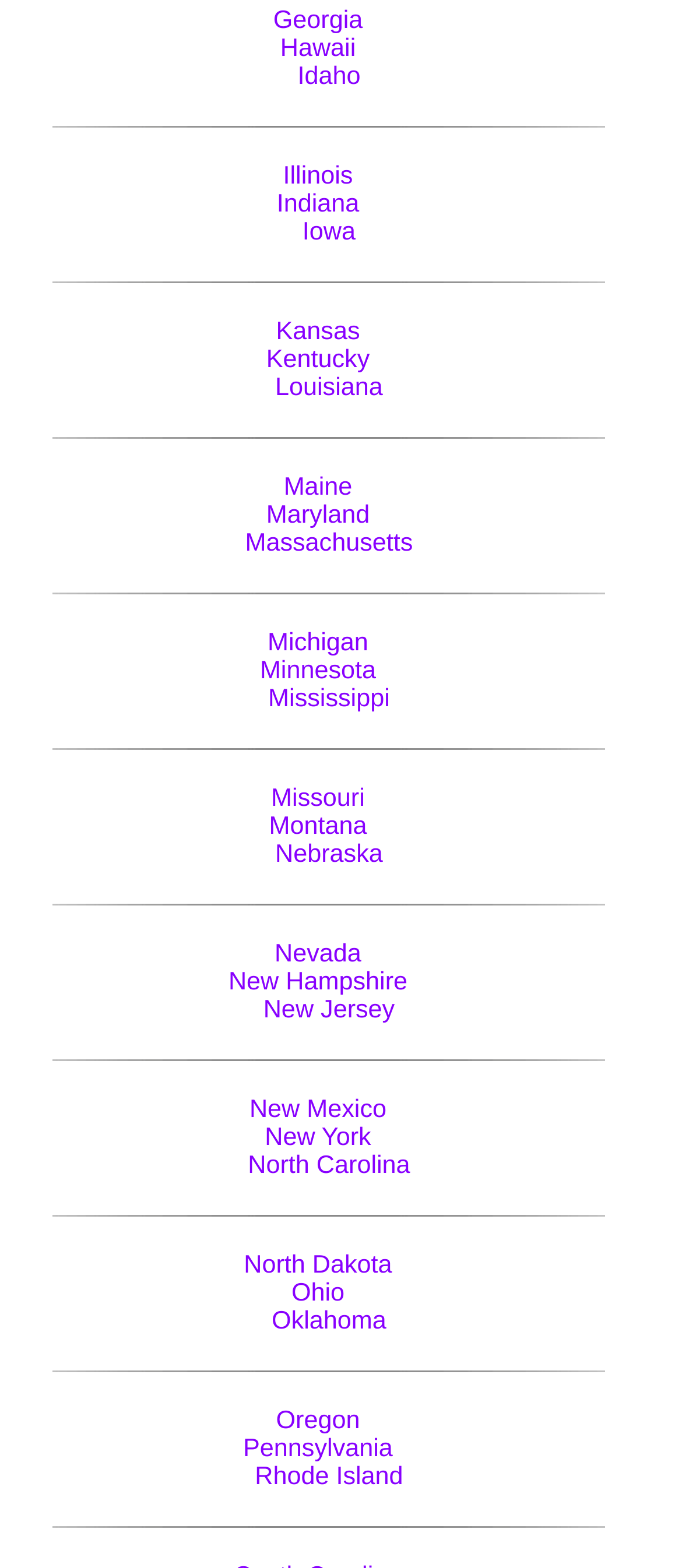Please provide a one-word or phrase answer to the question: 
Which state is listed below Illinois?

Indiana